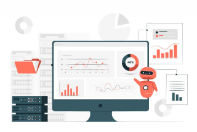Based on what you see in the screenshot, provide a thorough answer to this question: What type of documents are on the right?

To the right of the computer monitor, there are multiple documents showing different types of data visualizations, such as line and bar graphs, which suggests that the workspace is involved in data analysis and visualization.